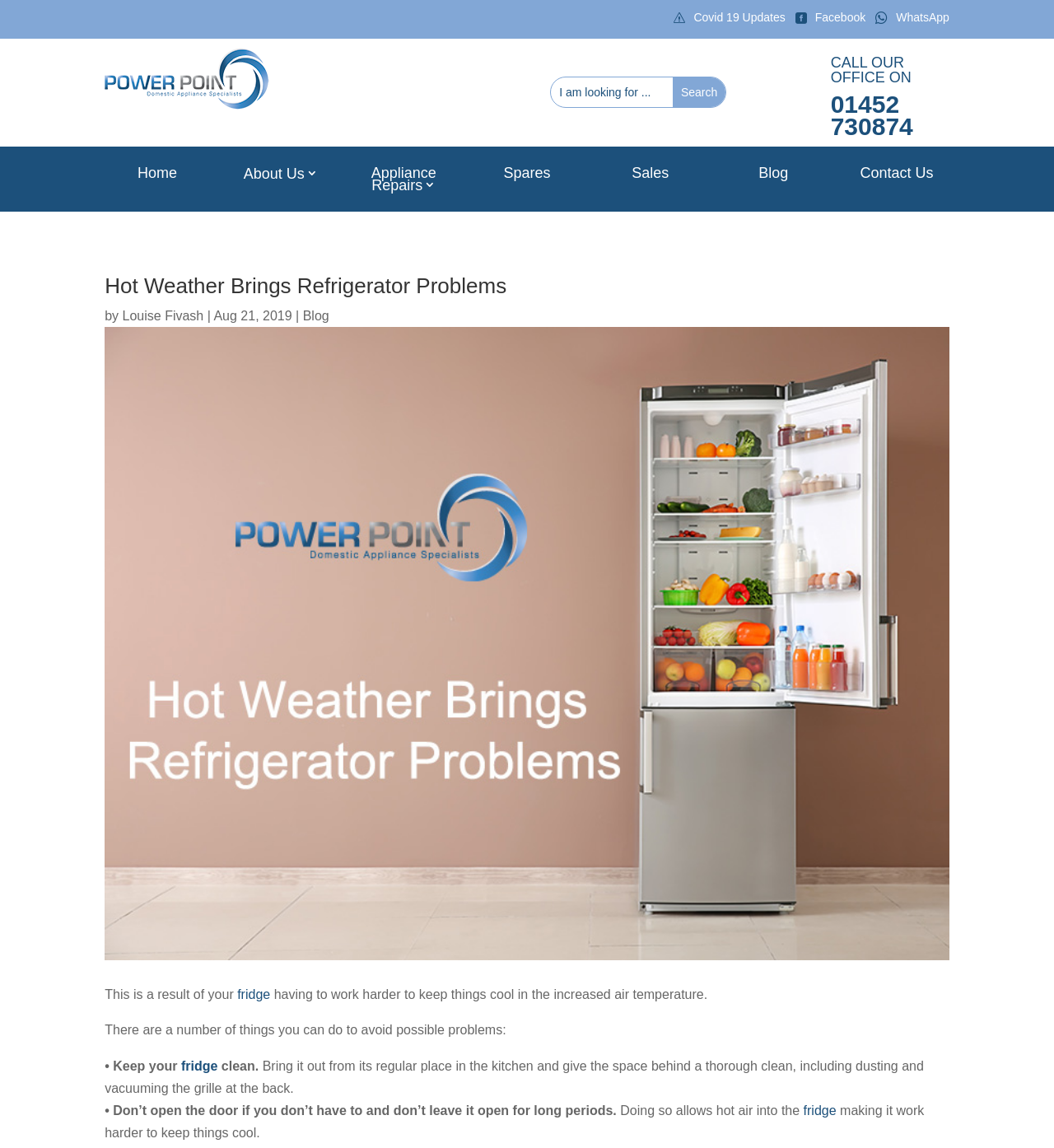Specify the bounding box coordinates of the region I need to click to perform the following instruction: "Click on Facebook". The coordinates must be four float numbers in the range of 0 to 1, i.e., [left, top, right, bottom].

[0.762, 0.01, 0.821, 0.027]